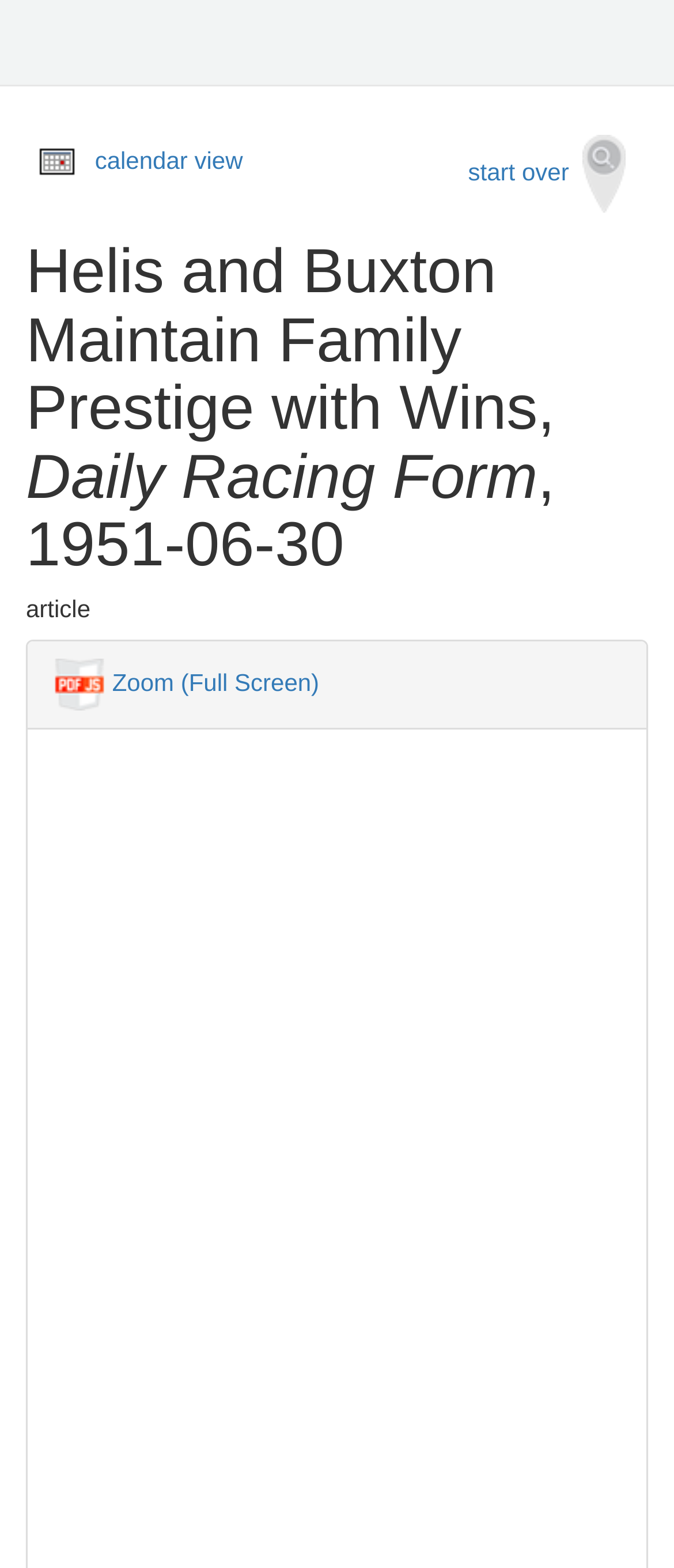Locate the bounding box coordinates for the element described below: "Zoom (Full Screen)". The coordinates must be four float values between 0 and 1, formatted as [left, top, right, bottom].

[0.166, 0.427, 0.474, 0.444]